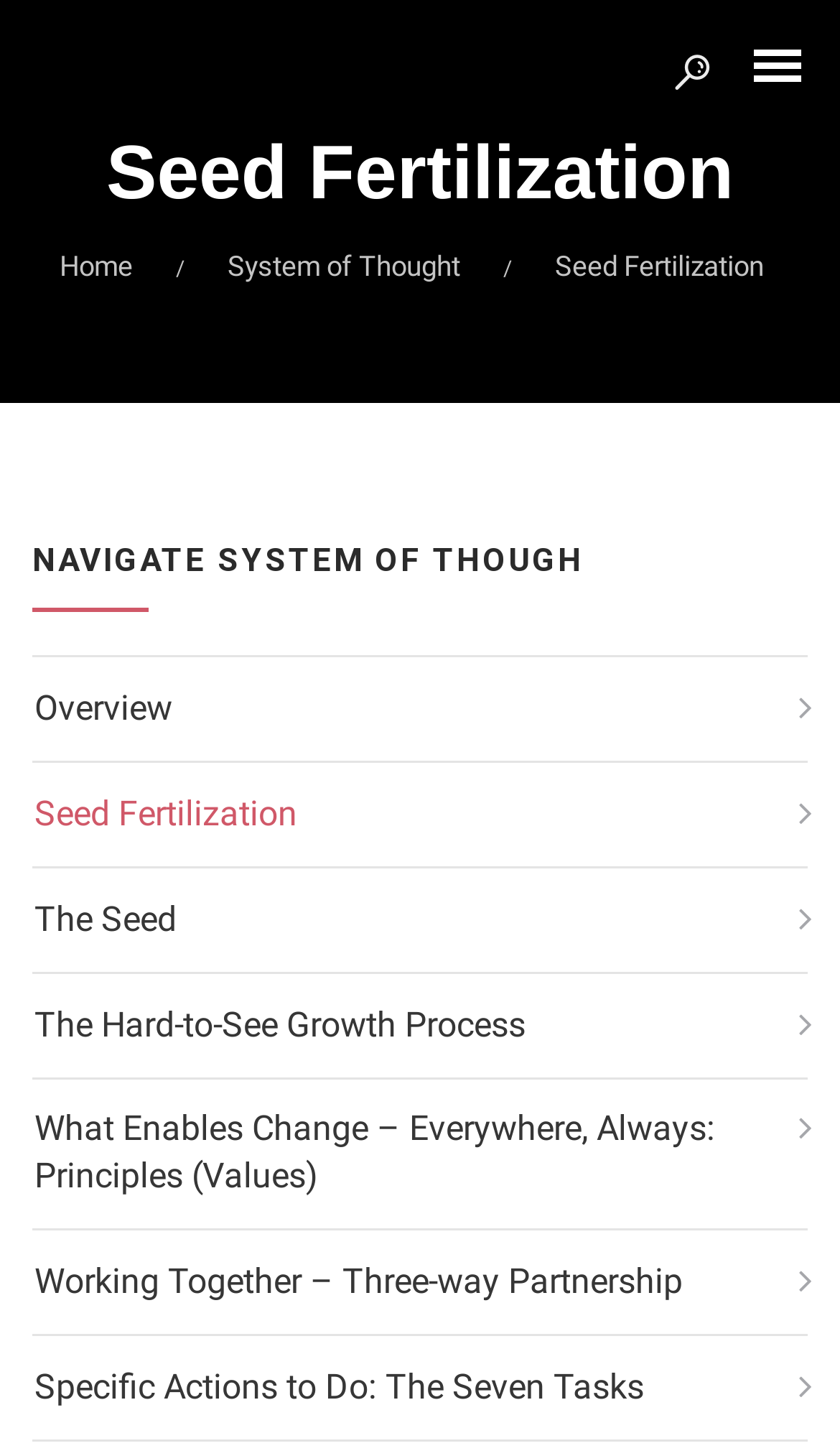Generate a thorough description of the webpage.

The webpage is about Seed Fertilization and Seed Scale. At the top right corner, there is a button. Below it, there are five horizontal links: Overview, All About Energy, System of Thought, Literature, and Curriculum, which span the entire width of the page. 

On the left side, there is a heading "Seed Fertilization" followed by a link to "Home" and a static text "/". Below them, there is another link to "System of Thought". On the right side of these elements, there is a static text "Seed Fertilization". 

Further down, there is a heading "NAVIGATE SYSTEM OF THOUGHT" with a table layout below it. Within the table, there are six links with icons, each representing a different topic: Overview, Seed Fertilization, The Seed, The Hard-to-See Growth Process, What Enables Change, and Working Together. These links are stacked vertically, taking up most of the page's width.